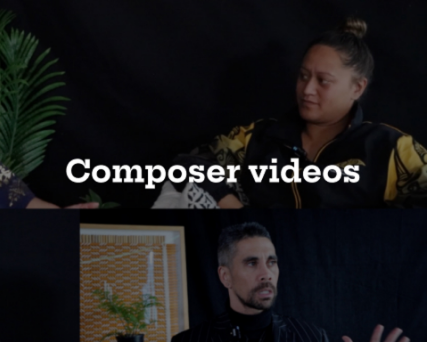What is the central text in the image? Based on the image, give a response in one word or a short phrase.

Composer videos